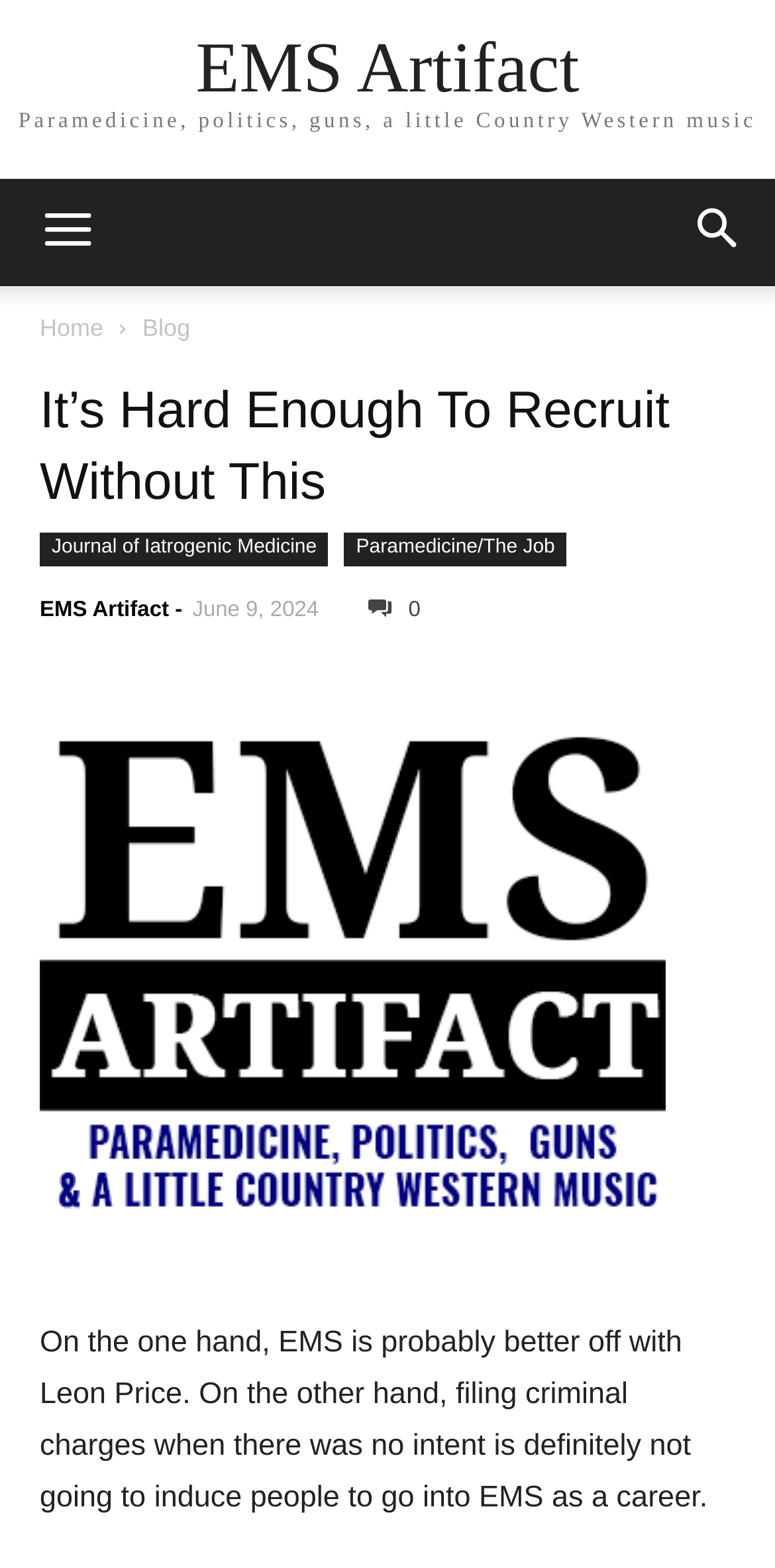How many links are there in the top navigation bar?
Please answer the question with a single word or phrase, referencing the image.

2